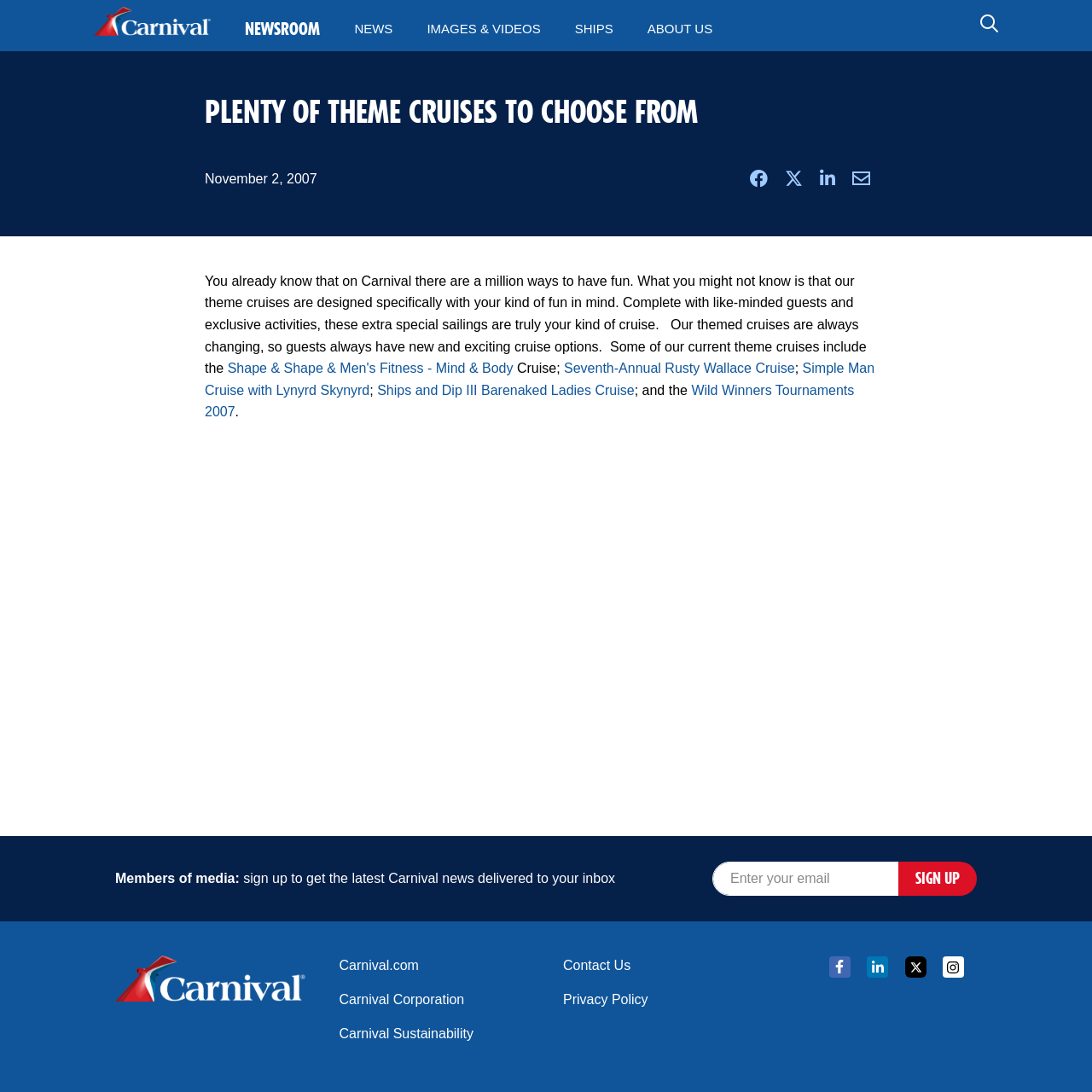Provide a single word or phrase answer to the question: 
What is the topic of the 'Shape & Shape & Men's Fitness' cruise?

Mind & Body